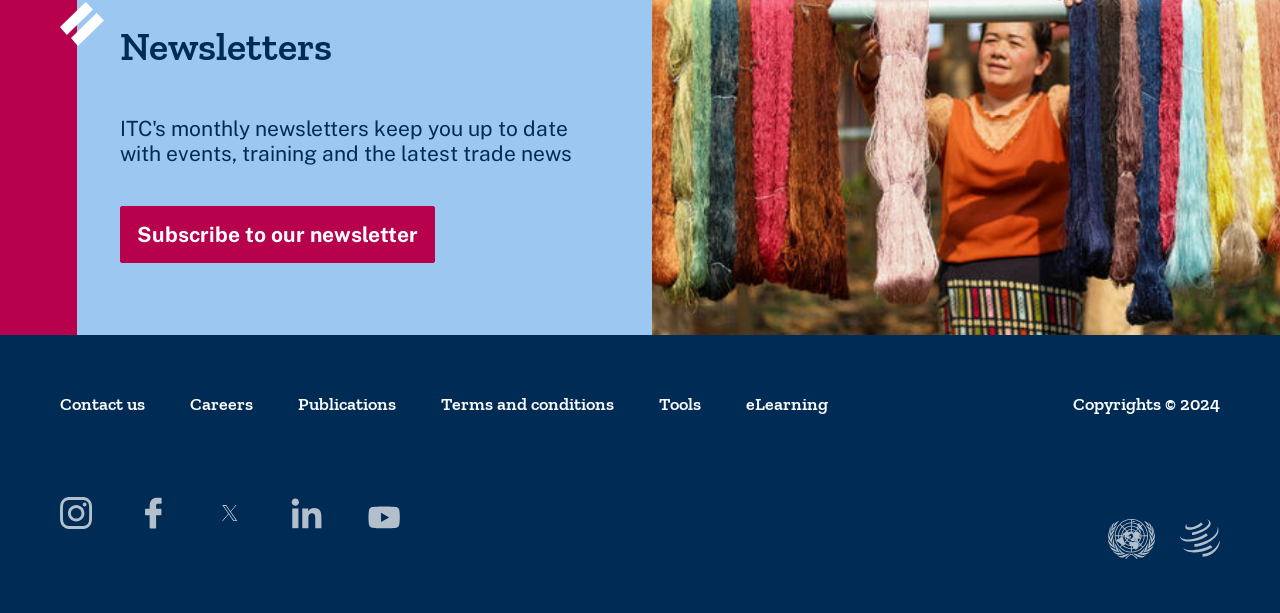Based on the image, please respond to the question with as much detail as possible:
What organizations are linked at the bottom of the webpage?

The organizations linked at the bottom of the webpage are WTO and UNCTAD, as evidenced by the presence of links with corresponding text at the bottom of the page, suggesting that these organizations are related to the webpage's content or purpose.